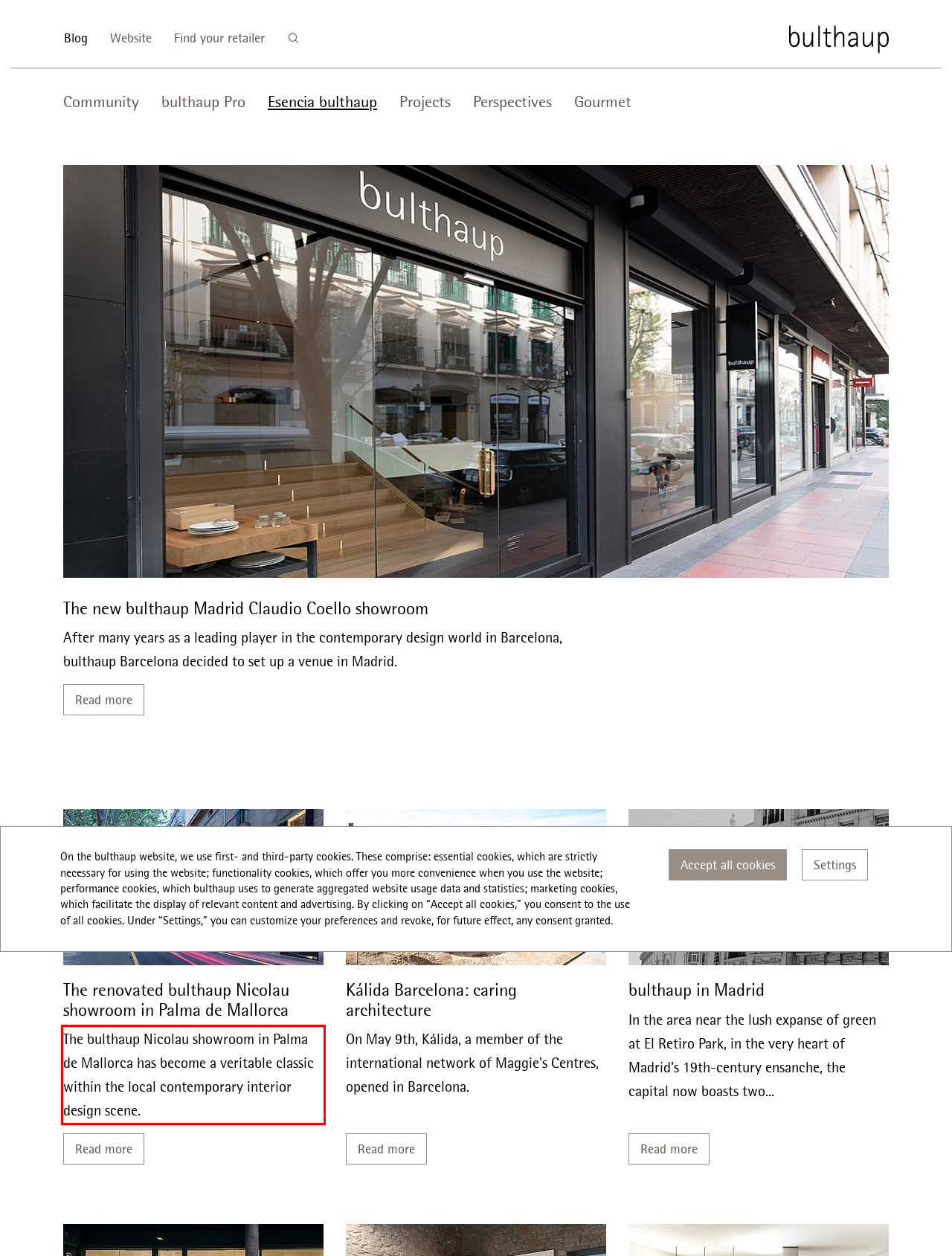Please take the screenshot of the webpage, find the red bounding box, and generate the text content that is within this red bounding box.

The bulthaup Nicolau showroom in Palma de Mallorca has become a veritable classic within the local contemporary interior design scene.